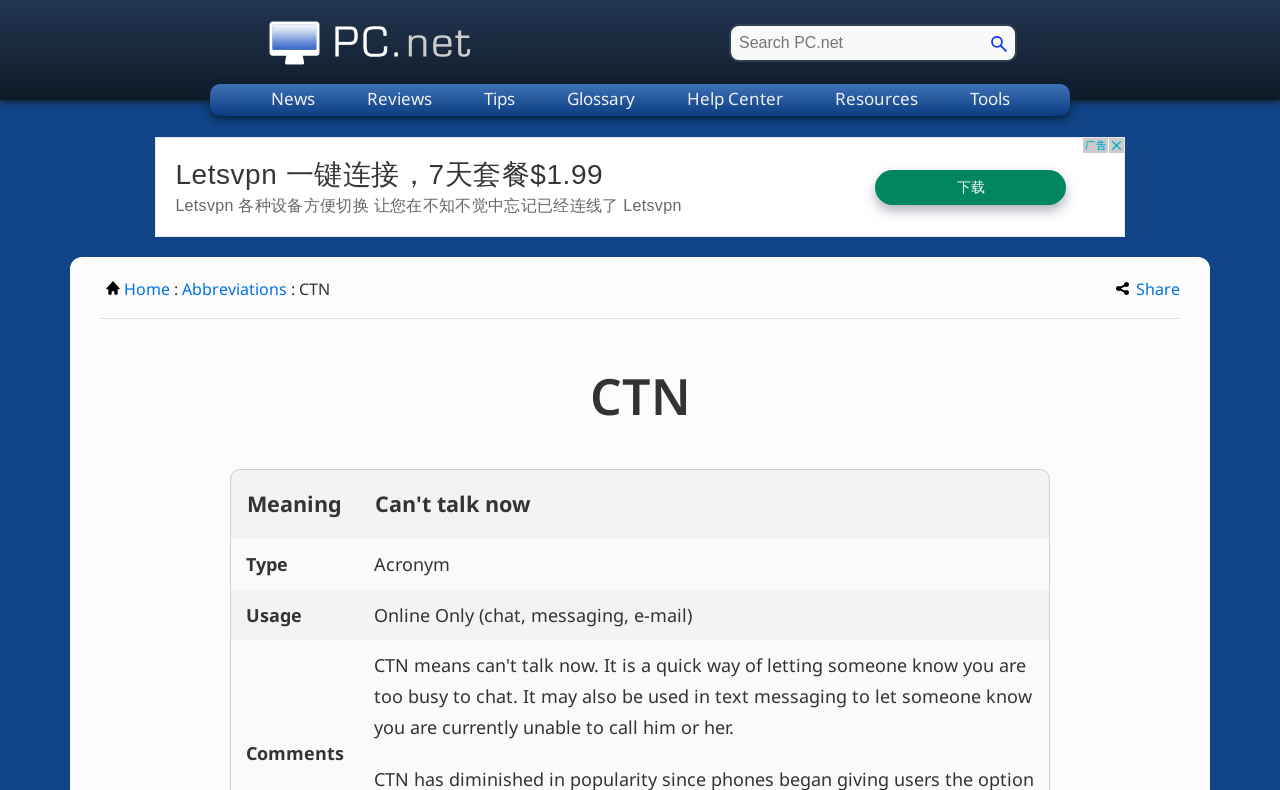Identify the bounding box for the UI element described as: "Share". Ensure the coordinates are four float numbers between 0 and 1, formatted as [left, top, right, bottom].

[0.872, 0.352, 0.922, 0.38]